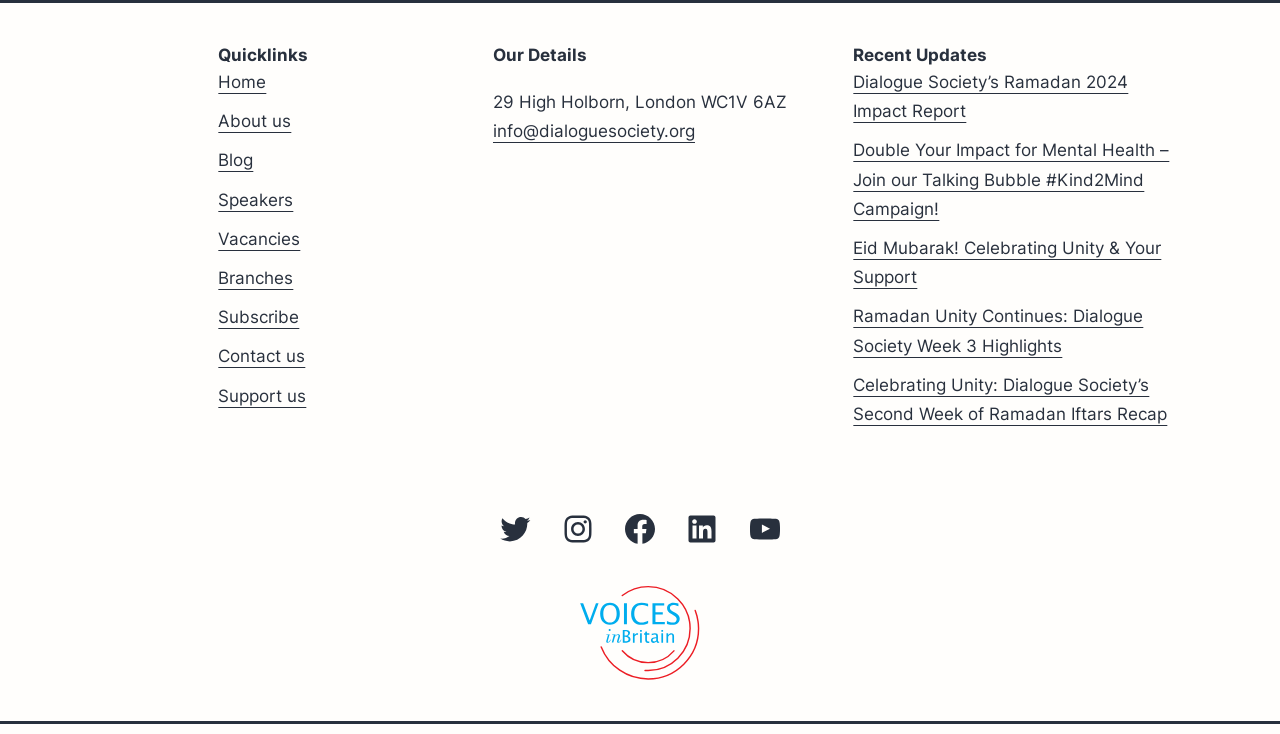Use the information in the screenshot to answer the question comprehensively: What is the email address listed?

I found the email address in the 'Our Details' section, where it is listed as 'info@dialoguesociety.org'.